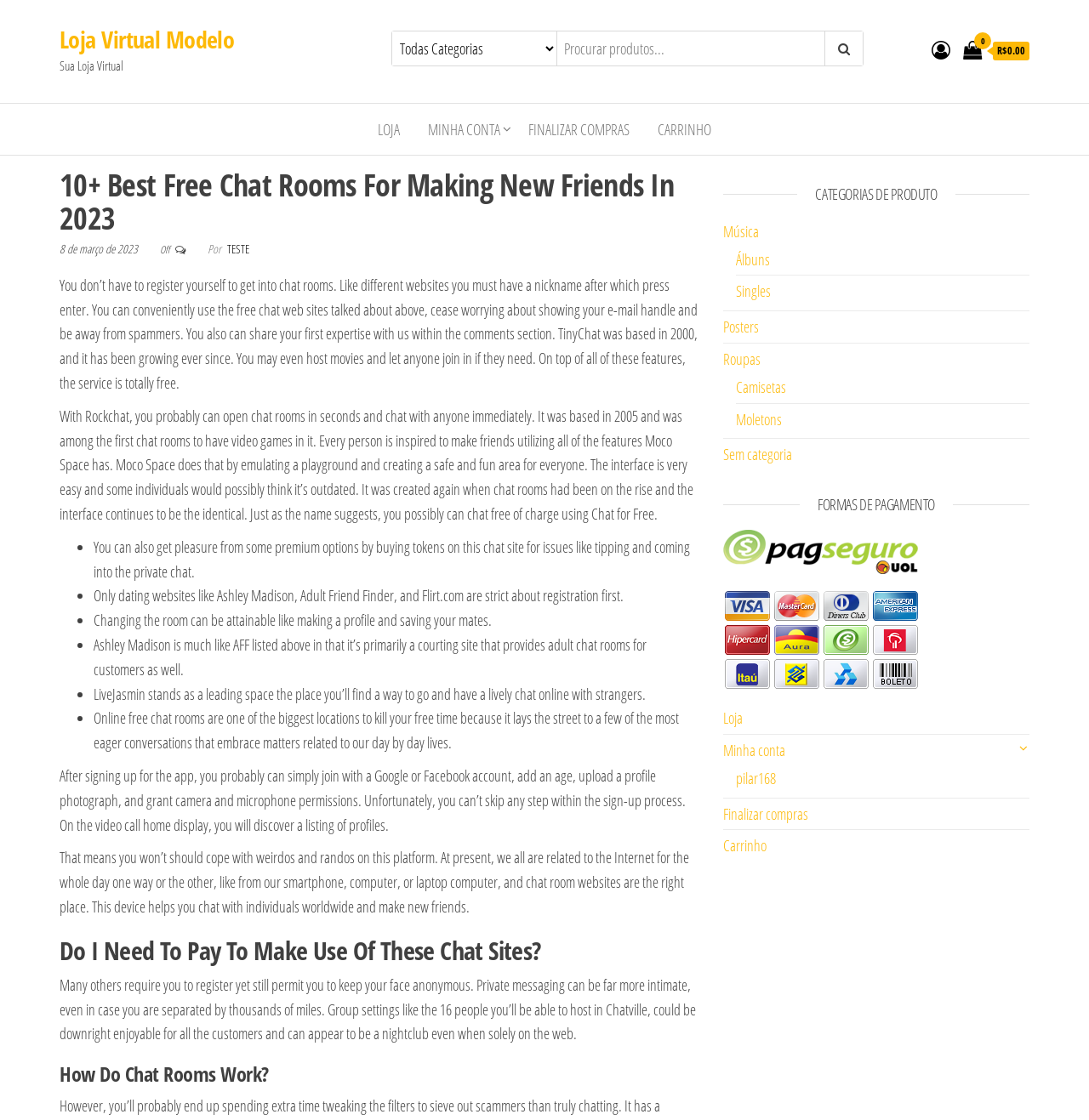Calculate the bounding box coordinates for the UI element based on the following description: "parent_node: Todas Categorias". Ensure the coordinates are four float numbers between 0 and 1, i.e., [left, top, right, bottom].

[0.757, 0.028, 0.792, 0.058]